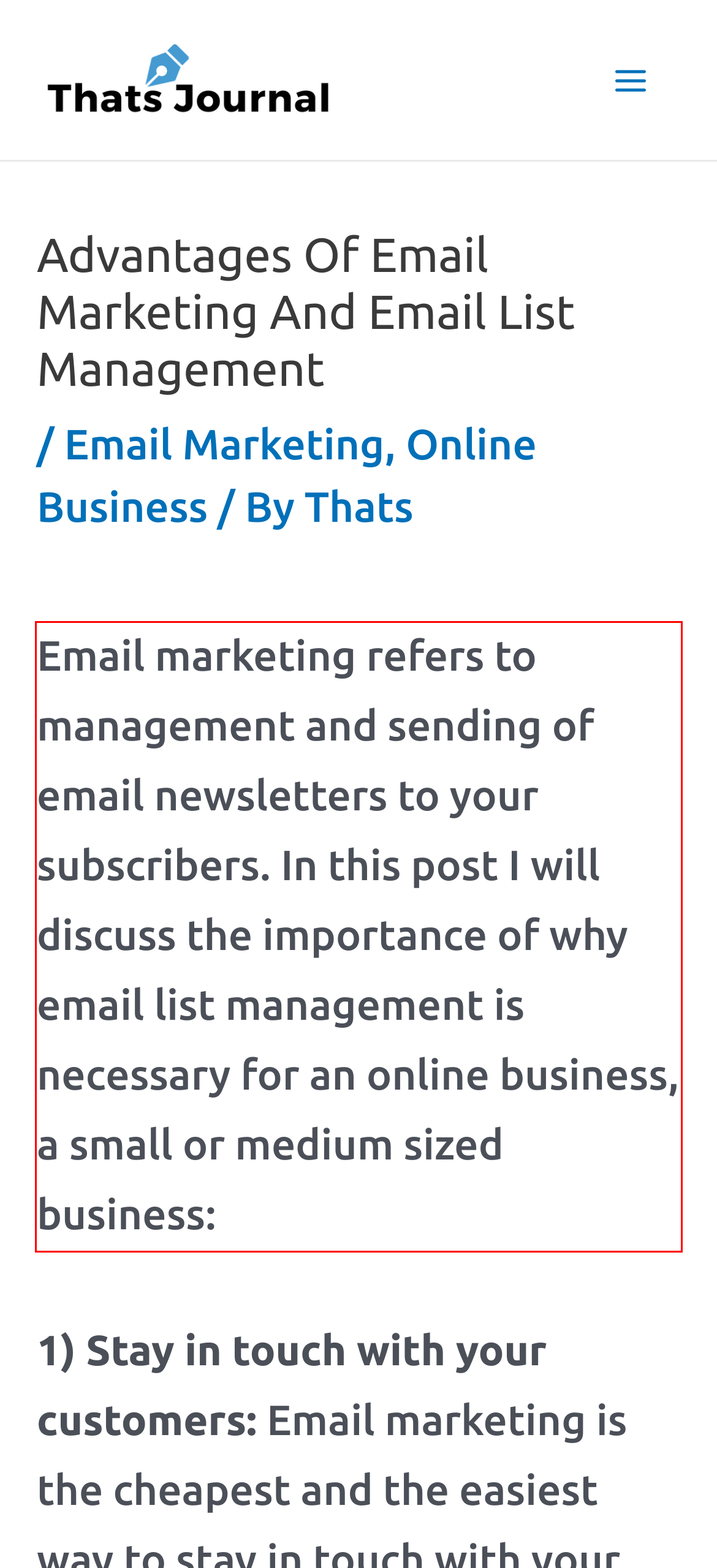Please examine the screenshot of the webpage and read the text present within the red rectangle bounding box.

Email marketing refers to management and sending of email newsletters to your subscribers. In this post I will discuss the importance of why email list management is necessary for an online business, a small or medium sized business: